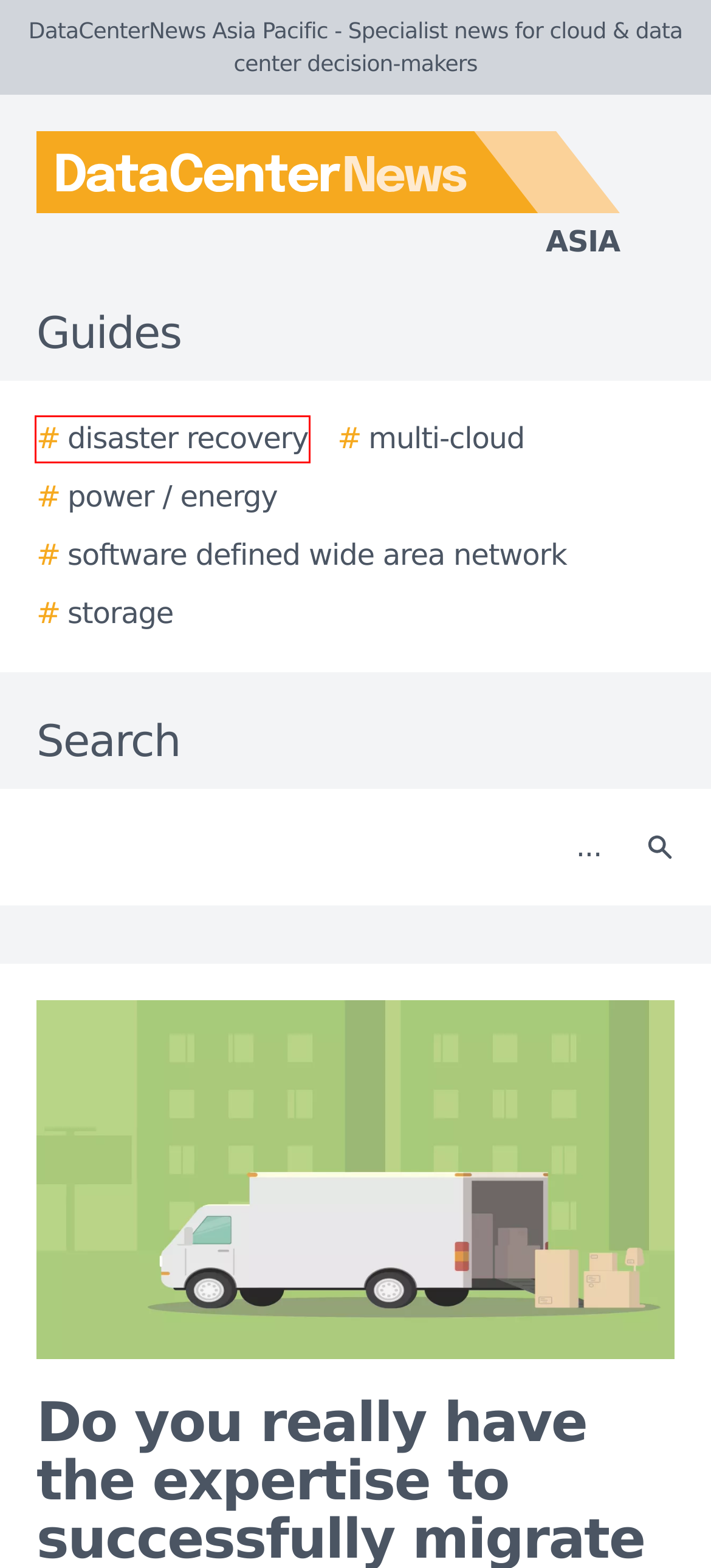You have a screenshot of a webpage with a red rectangle bounding box around a UI element. Choose the best description that matches the new page after clicking the element within the bounding box. The candidate descriptions are:
A. CFOtech Asia - Media kit
B. SecurityBrief Asia - Technology news for CISOs & cybersecurity decision-makers
C. The 2024 Ultimate Guide to Power / Energy
D. The 2024 Ultimate Guide to Software Defined Wide Area Network
E. Join our mailing list
F. The 2024 Ultimate Guide to Multi-cloud
G. The 2024 Ultimate Guide to Disaster Recovery
H. DataCenterNews Asia Pacific - Media kit

G